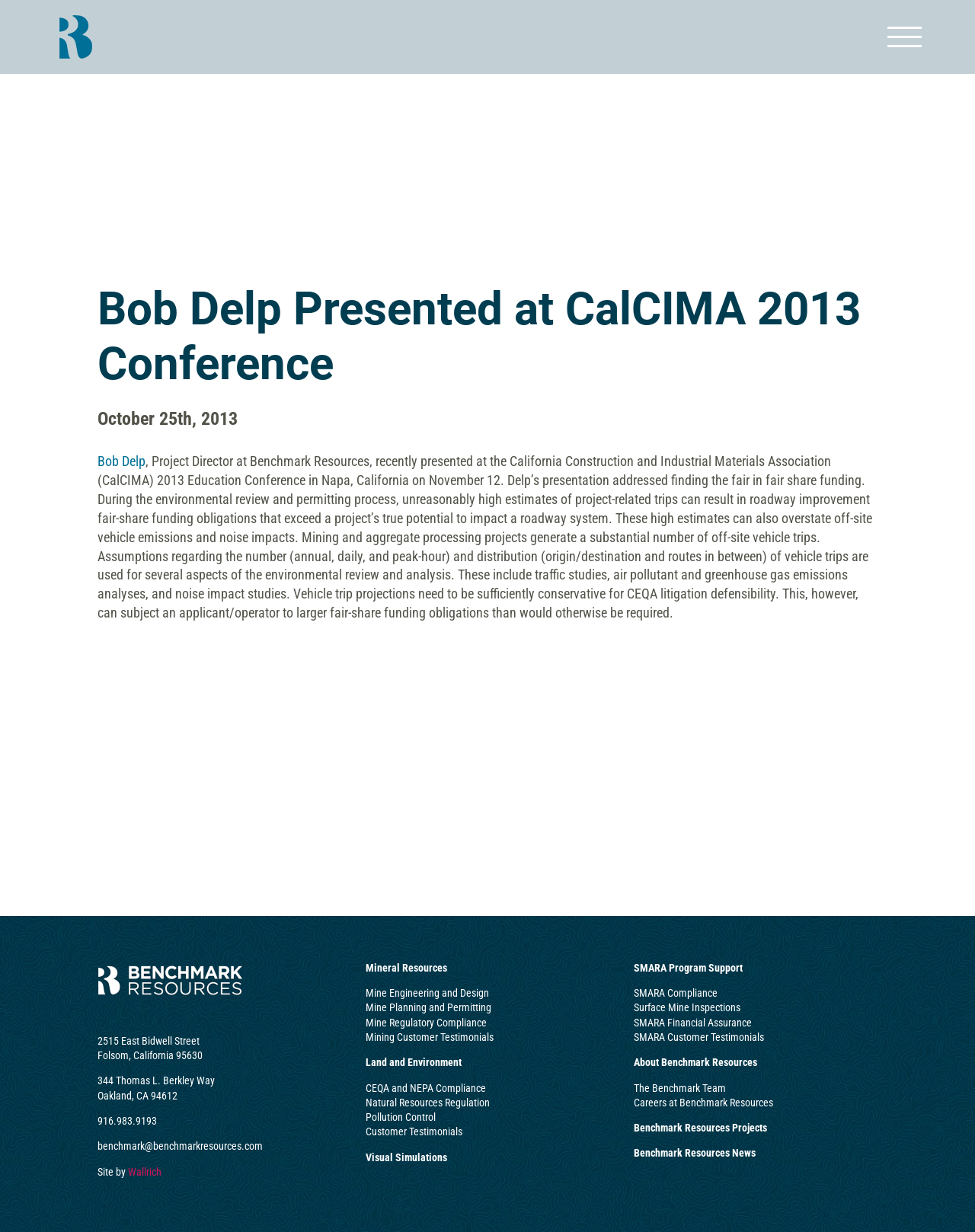Answer with a single word or phrase: 
What is Bob Delp's position at Benchmark Resources?

Project Director